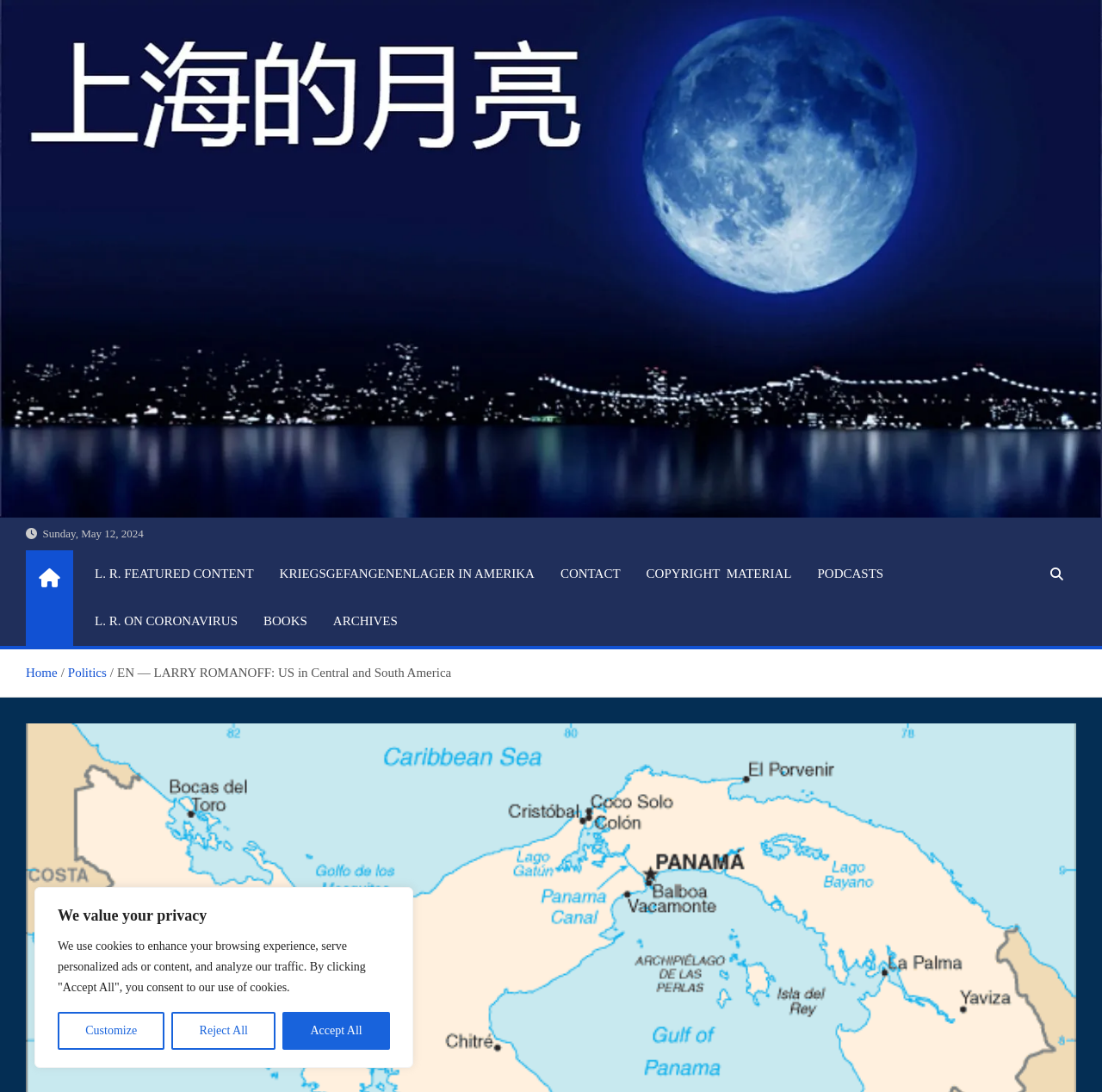How many buttons are there in the cookie consent section?
Using the image as a reference, answer with just one word or a short phrase.

3